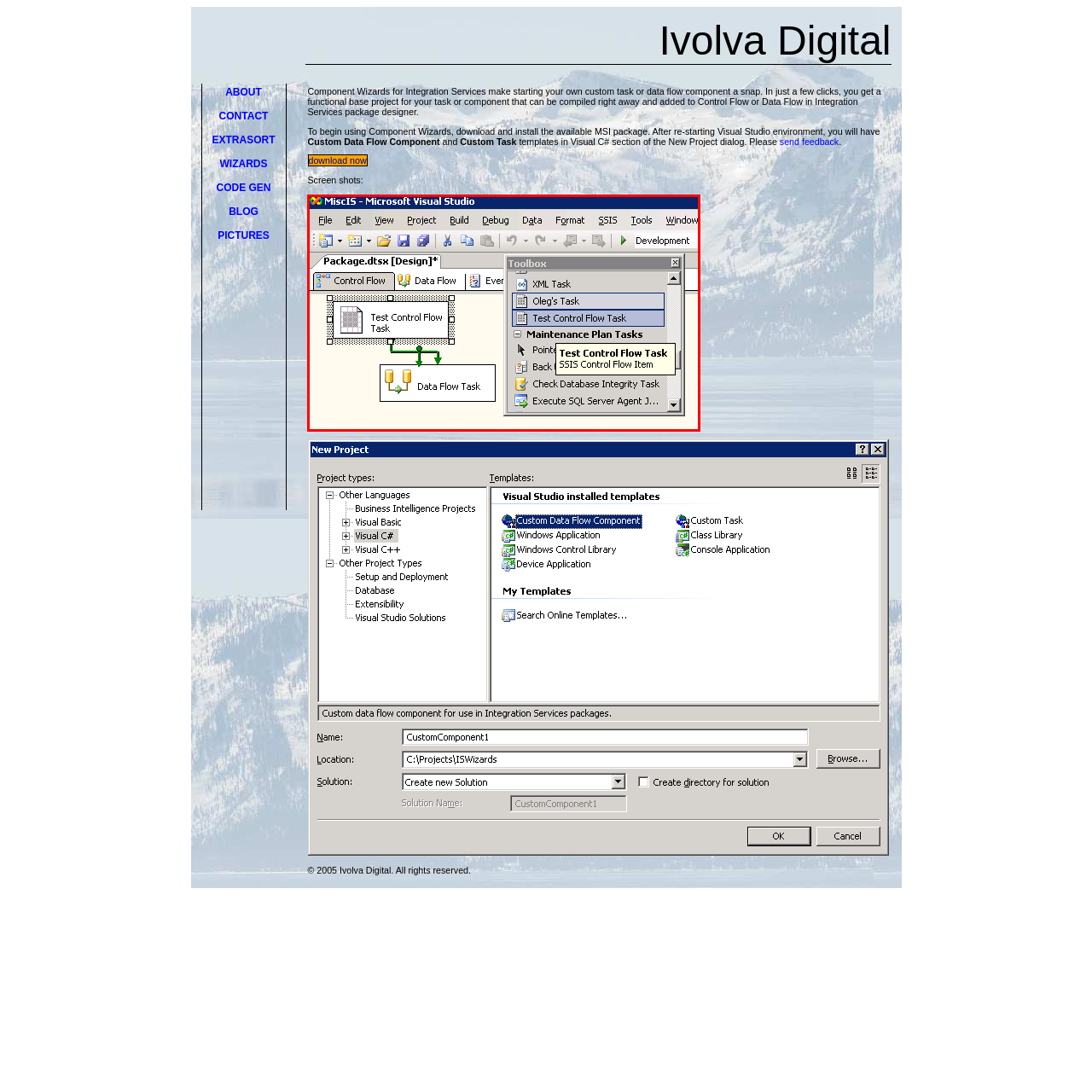Explain in detail the content of the image enclosed by the red outline.

The image showcases a screenshot from Microsoft Visual Studio, specifically from the SSIS (SQL Server Integration Services) interface. It highlights a visual design layout for a data integration package, labeled "Package.dtsx [Design]*". 

On the left pane, the "Control Flow" and "Data Flow" tabs are visible, with a "Test Control Flow Task" prominently displayed in the control flow segment. Below it, a "Data Flow Task" is depicted, connected by a green arrow, indicating the flow of data. 

To the right, the "Toolbox" is open, featuring a section labeled "Maintenance Plan Tasks," which includes various components such as "SSIS Control Flow Item" and other tasks like "Check Database Integrity Task" and "Execute SQL Server Agent Job." 

This interface is designed to help users visually create and manage data transformation workflows, allowing for efficient task development and integration processes within the SSIS environment.